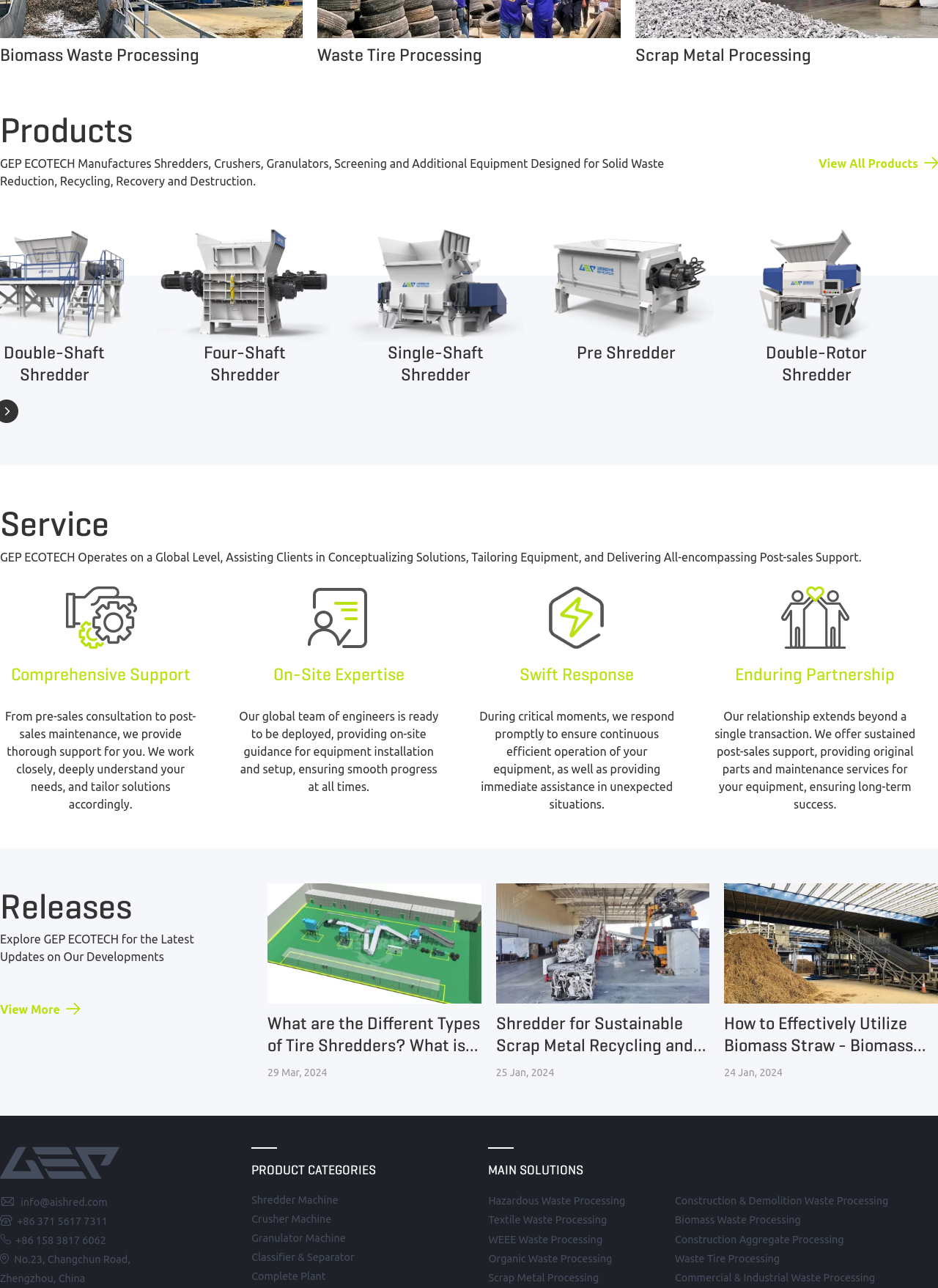Refer to the image and provide an in-depth answer to the question:
What is the purpose of the 'Comprehensive Support' service offered by GEP ECOTECH?

The webpage mentions that the 'Comprehensive Support' service is designed to provide thorough support to clients, from pre-sales consultation to post-sales maintenance, and to work closely with clients to tailor solutions accordingly.